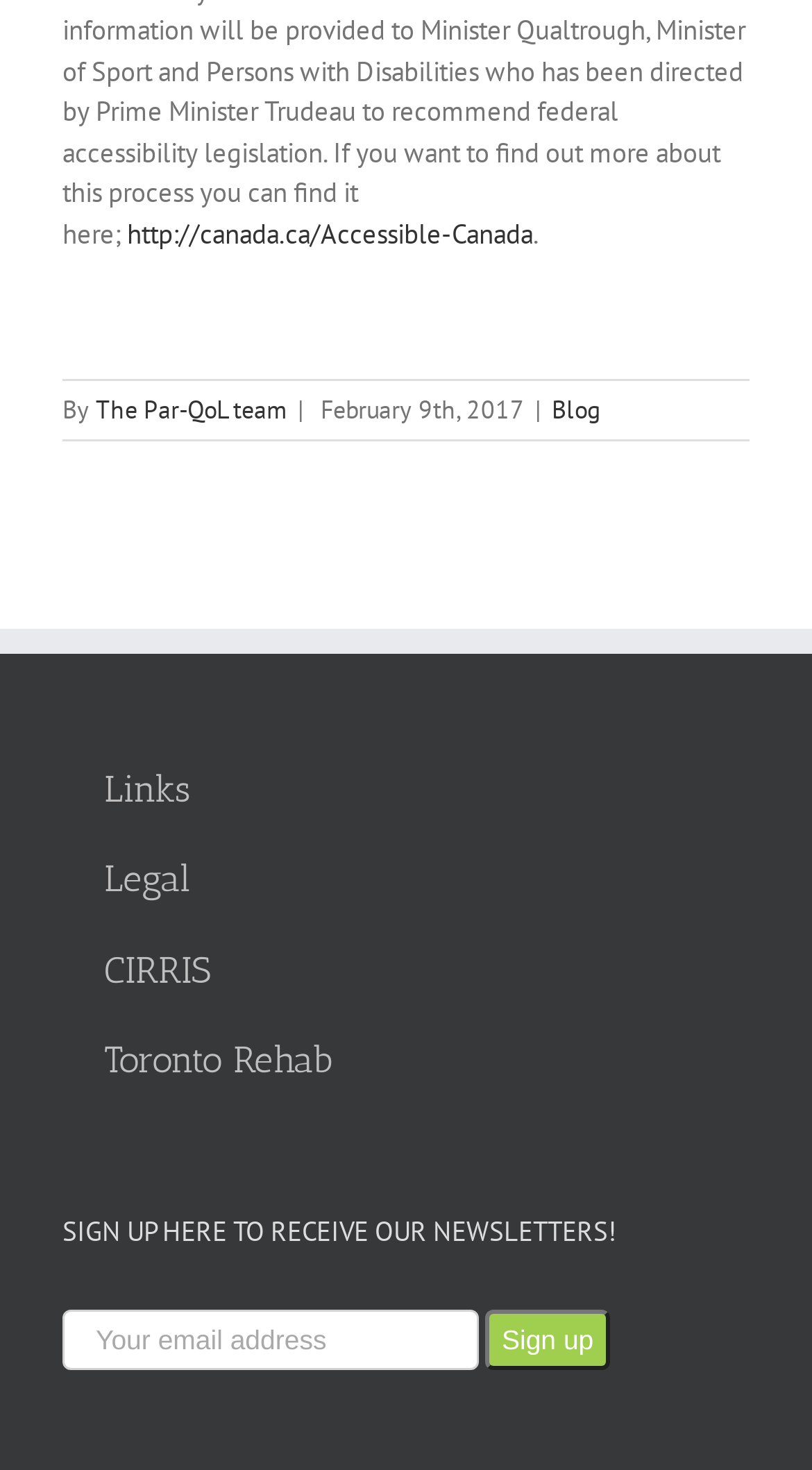Determine the bounding box coordinates of the area to click in order to meet this instruction: "Sign up for newsletters".

[0.597, 0.891, 0.752, 0.932]